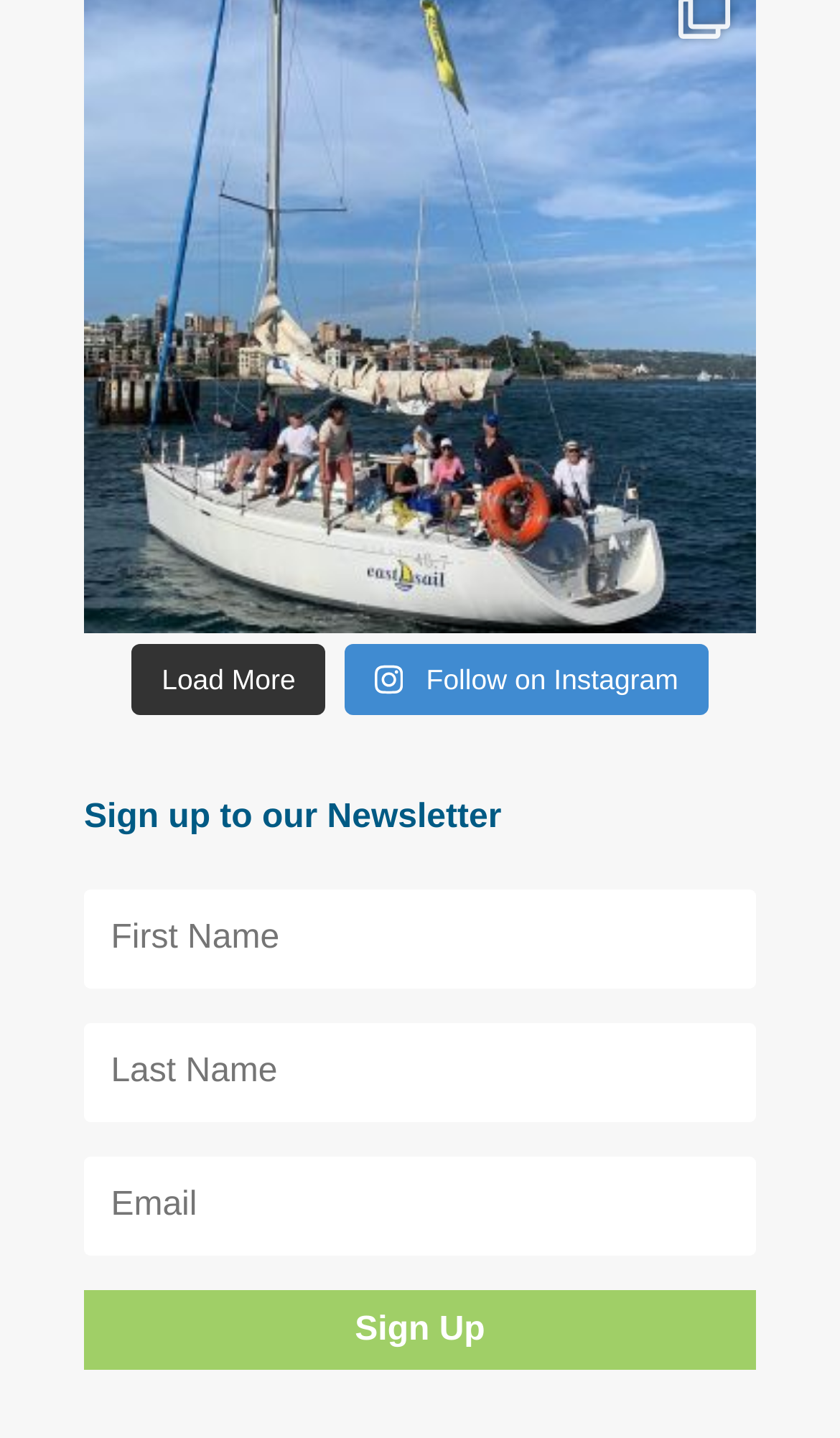Are the textboxes required to be filled?
Please provide a single word or phrase based on the screenshot.

No